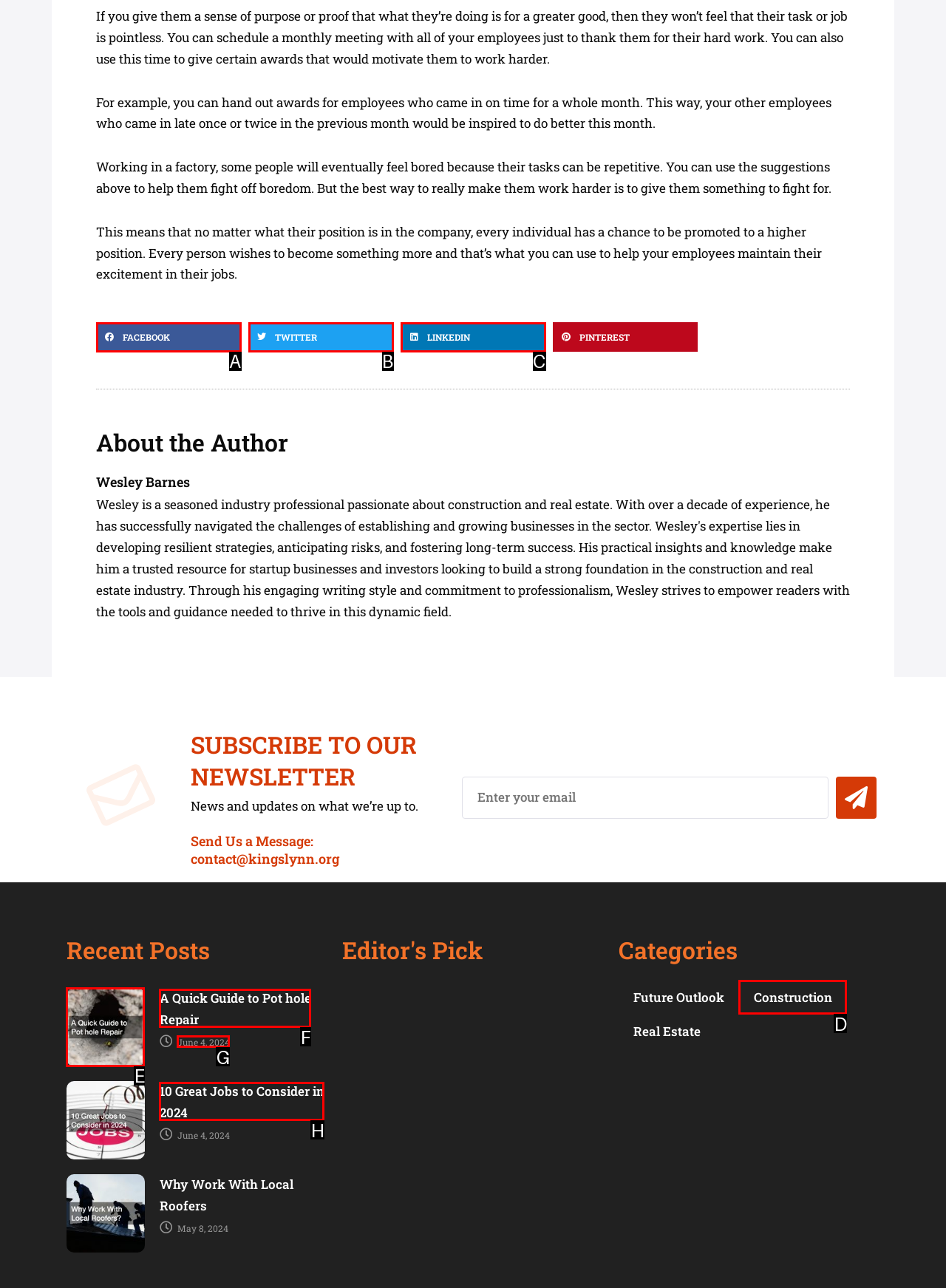Which HTML element should be clicked to fulfill the following task: Read the article 'A Quick Guide to Pot hole Repair'?
Reply with the letter of the appropriate option from the choices given.

E